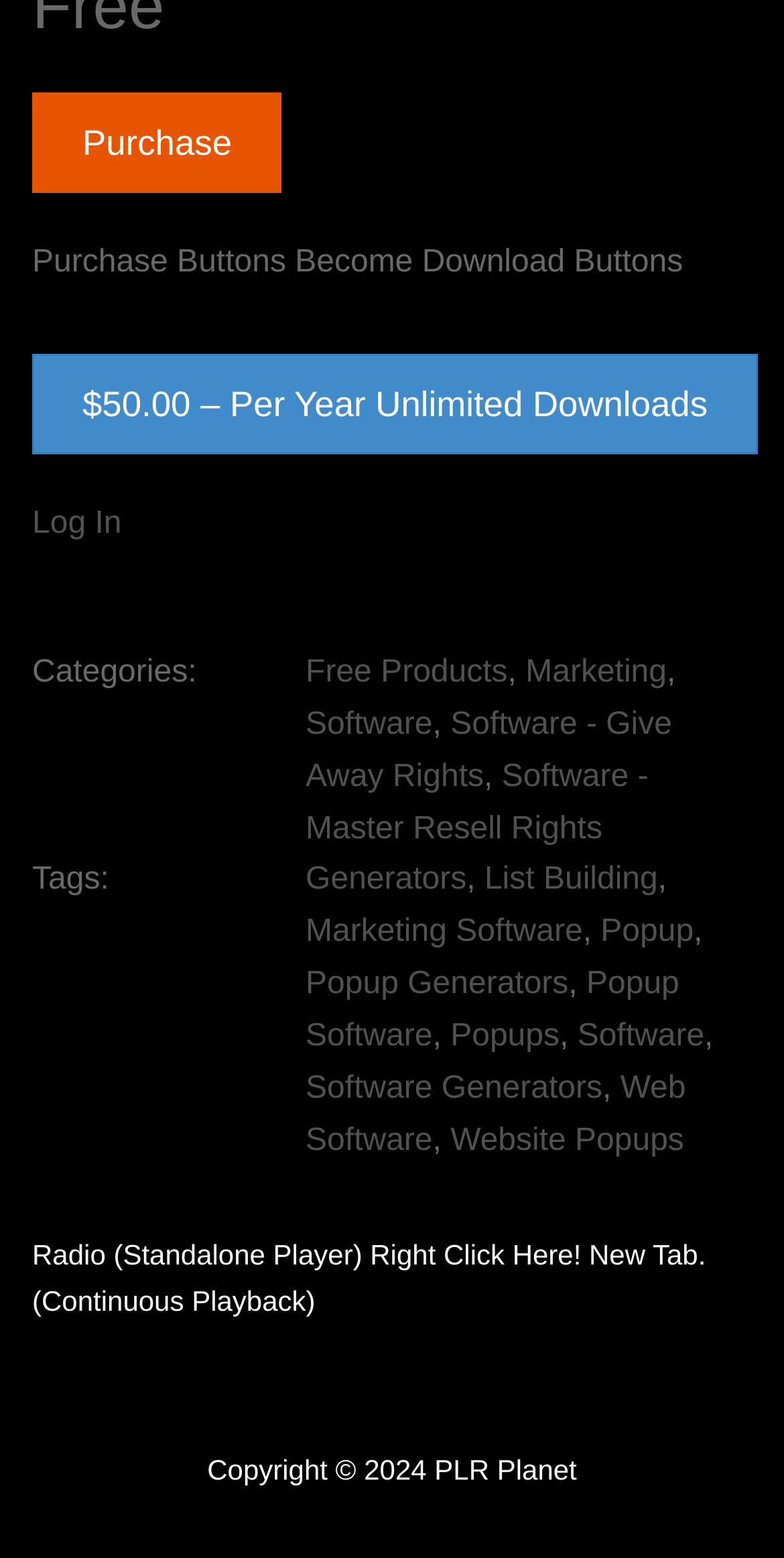What categories are available on this website?
Please provide a single word or phrase answer based on the image.

Free Products, Marketing, Software